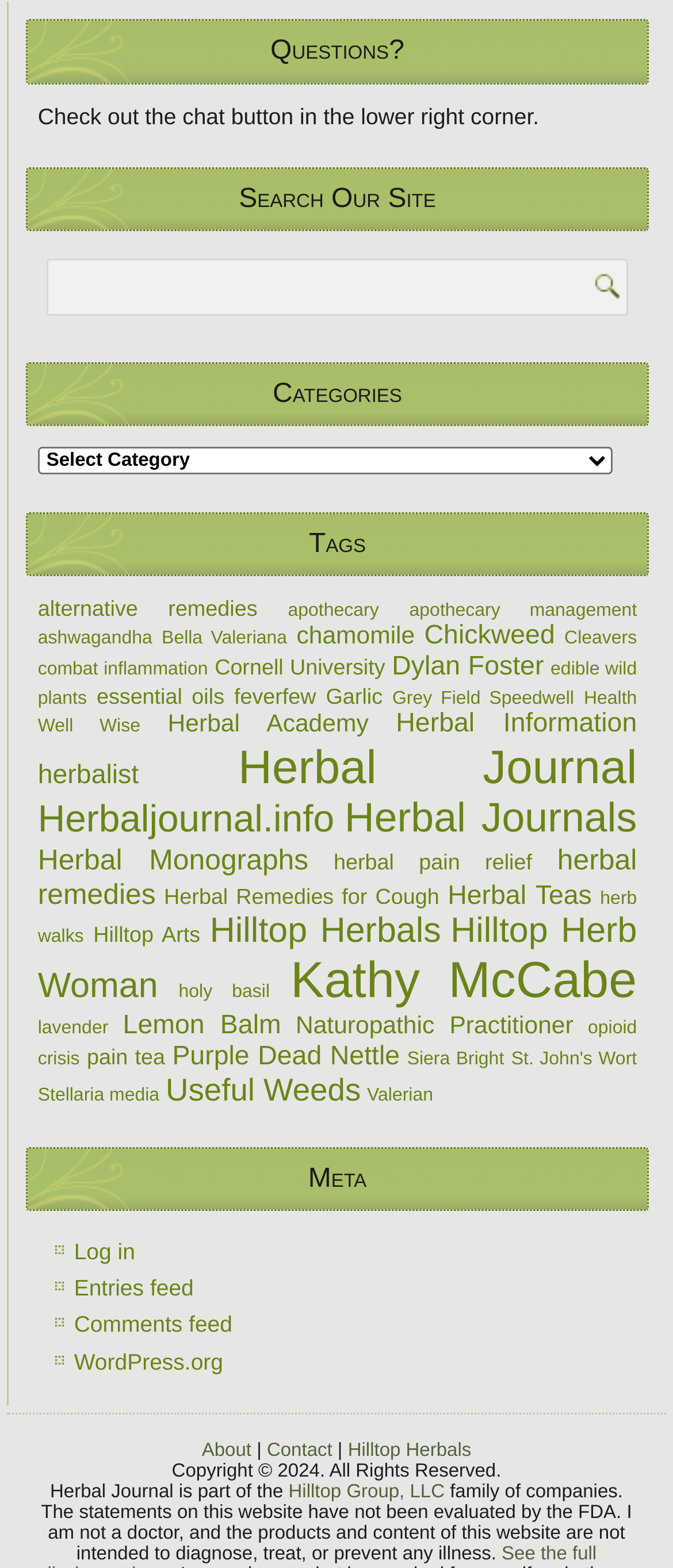What is the text of the first heading?
Please describe in detail the information shown in the image to answer the question.

The first heading is located at the top of the webpage, with a bounding box coordinate of [0.084, 0.022, 0.918, 0.044]. The text of this heading is 'Questions?'.